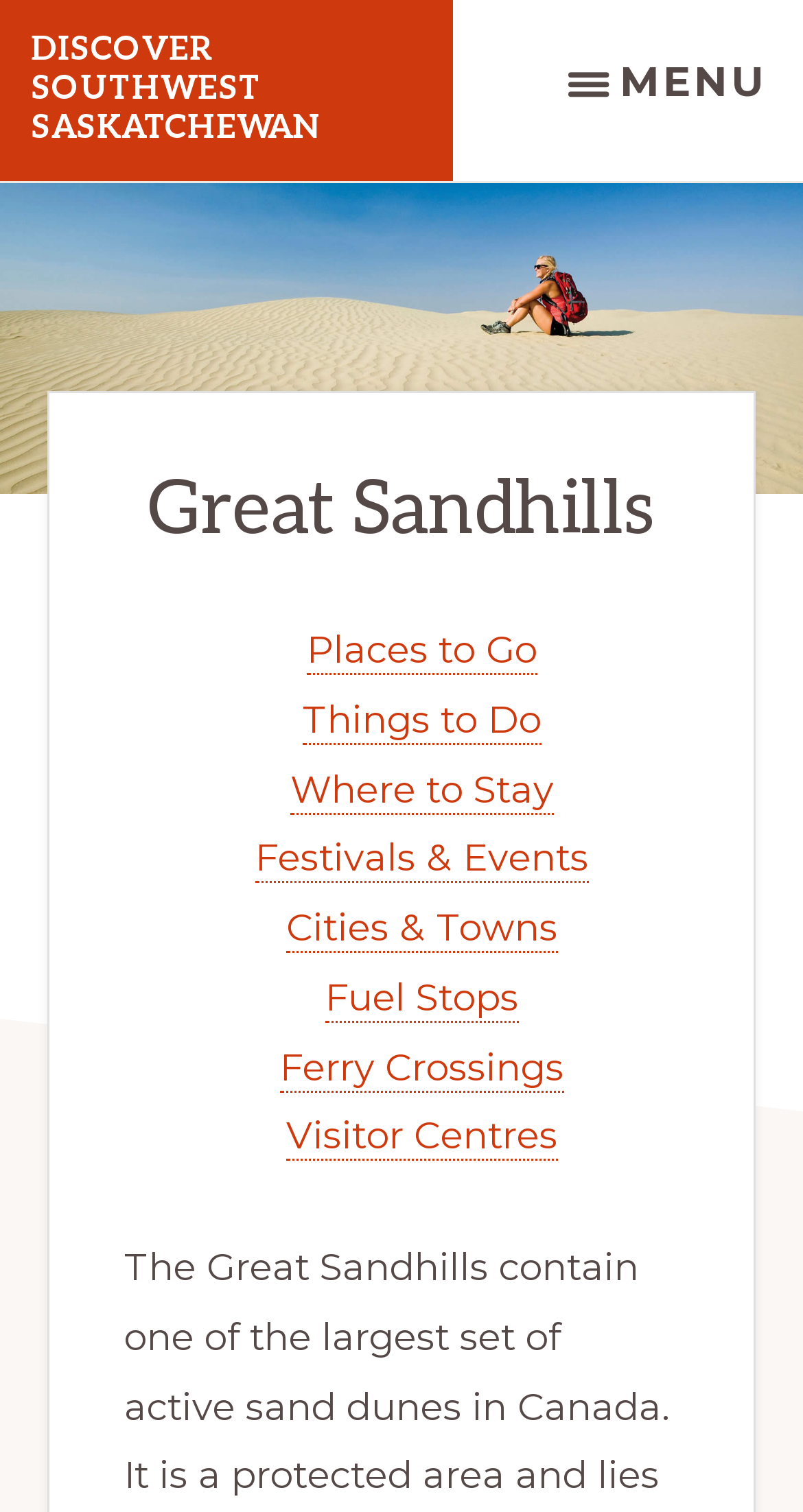Use a single word or phrase to respond to the question:
What is the text of the heading under the image?

Great Sandhills